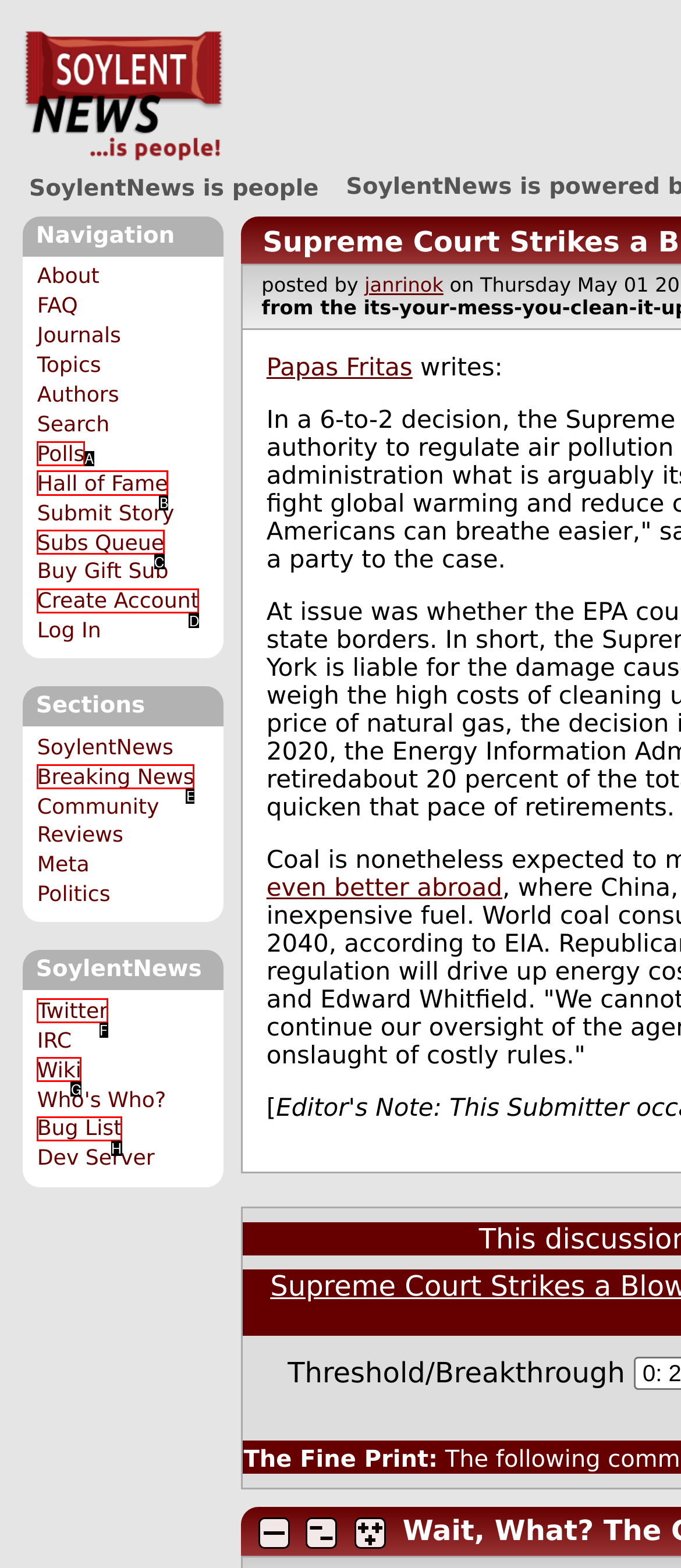Which HTML element should be clicked to fulfill the following task: view the hall of fame?
Reply with the letter of the appropriate option from the choices given.

B